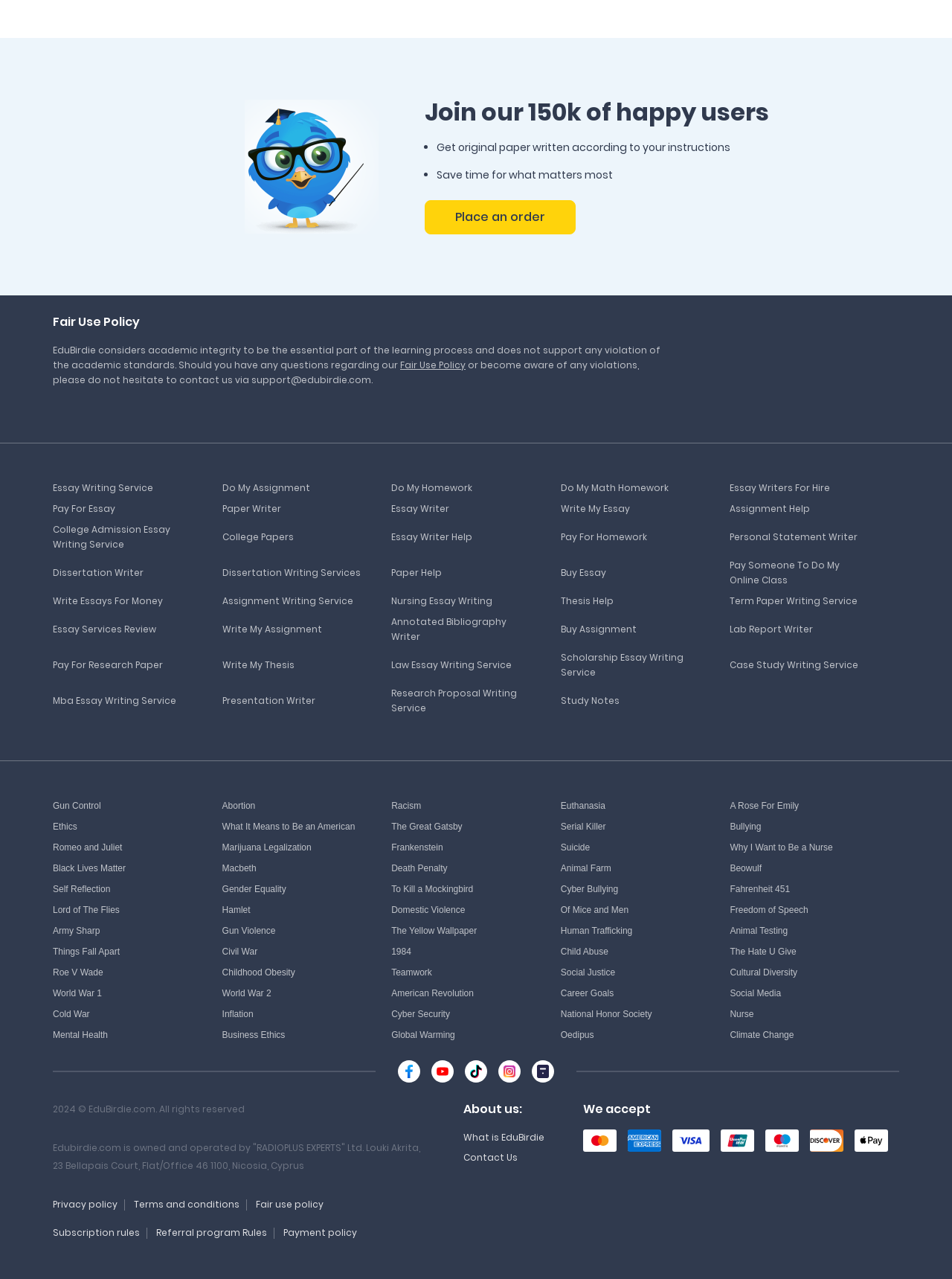Please locate the UI element described by "Marijuana Legalization" and provide its bounding box coordinates.

[0.233, 0.657, 0.38, 0.668]